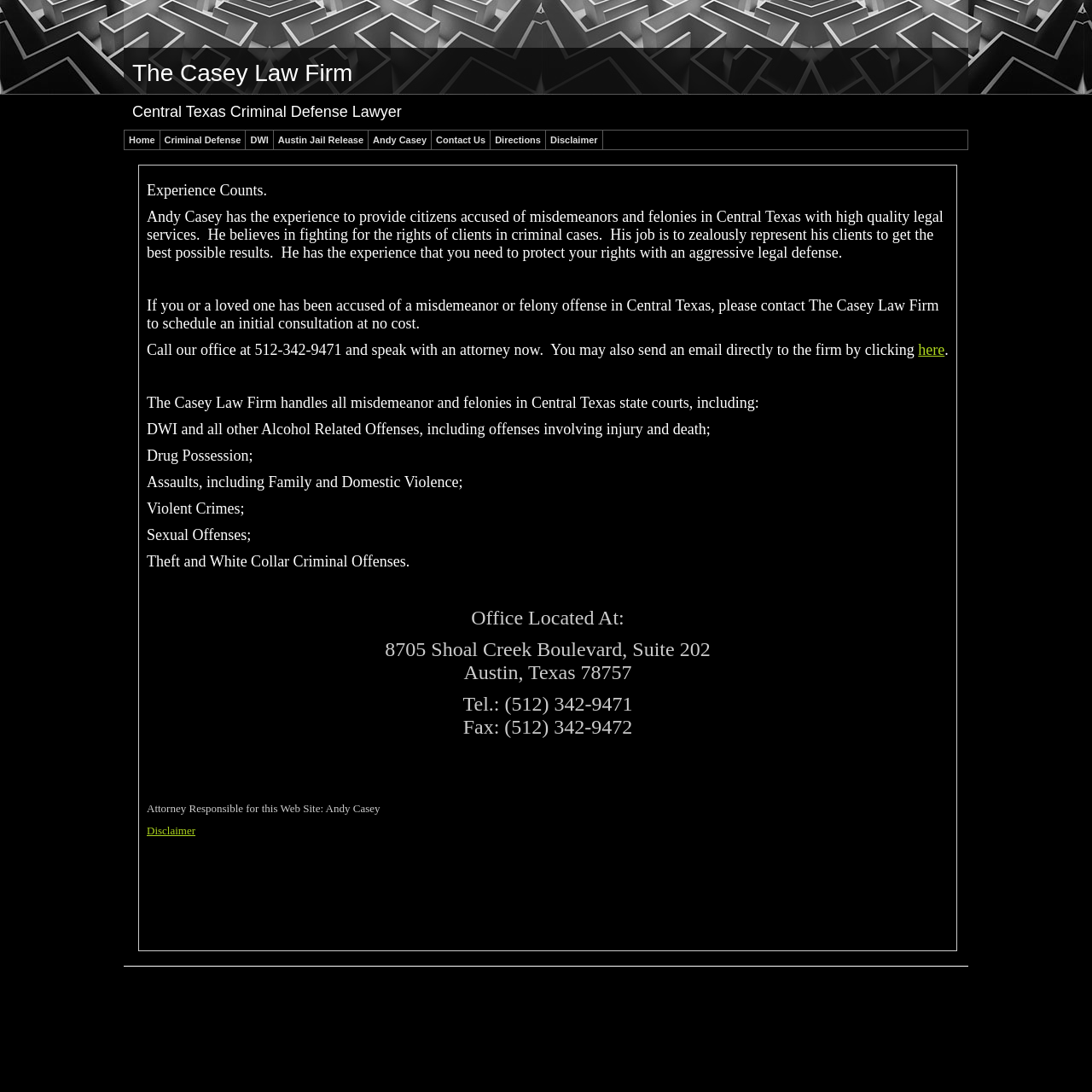Your task is to find and give the main heading text of the webpage.

The Casey Law Firm